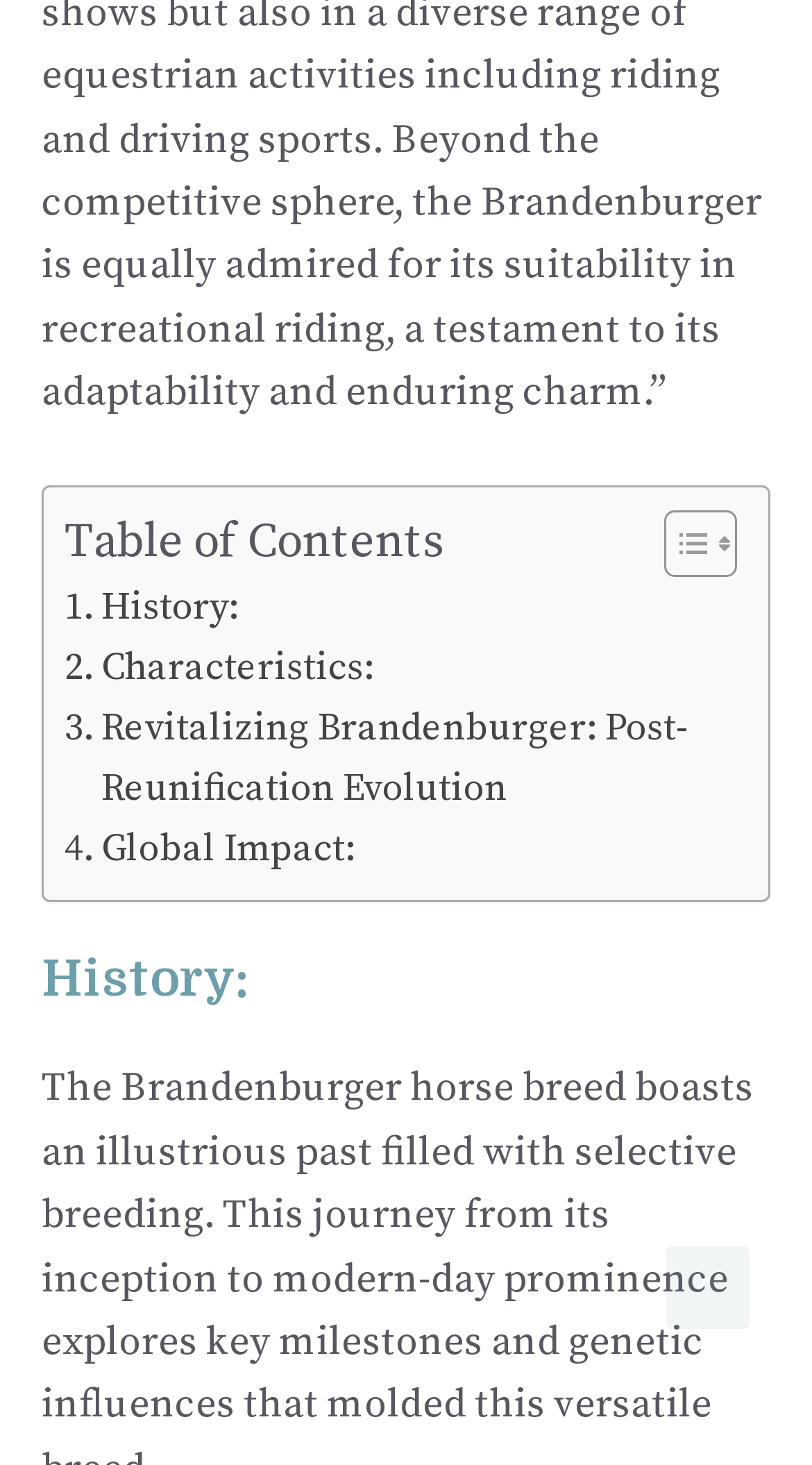Answer the question below with a single word or a brief phrase: 
What is the purpose of the image at the top right corner?

Toggle Table of Content